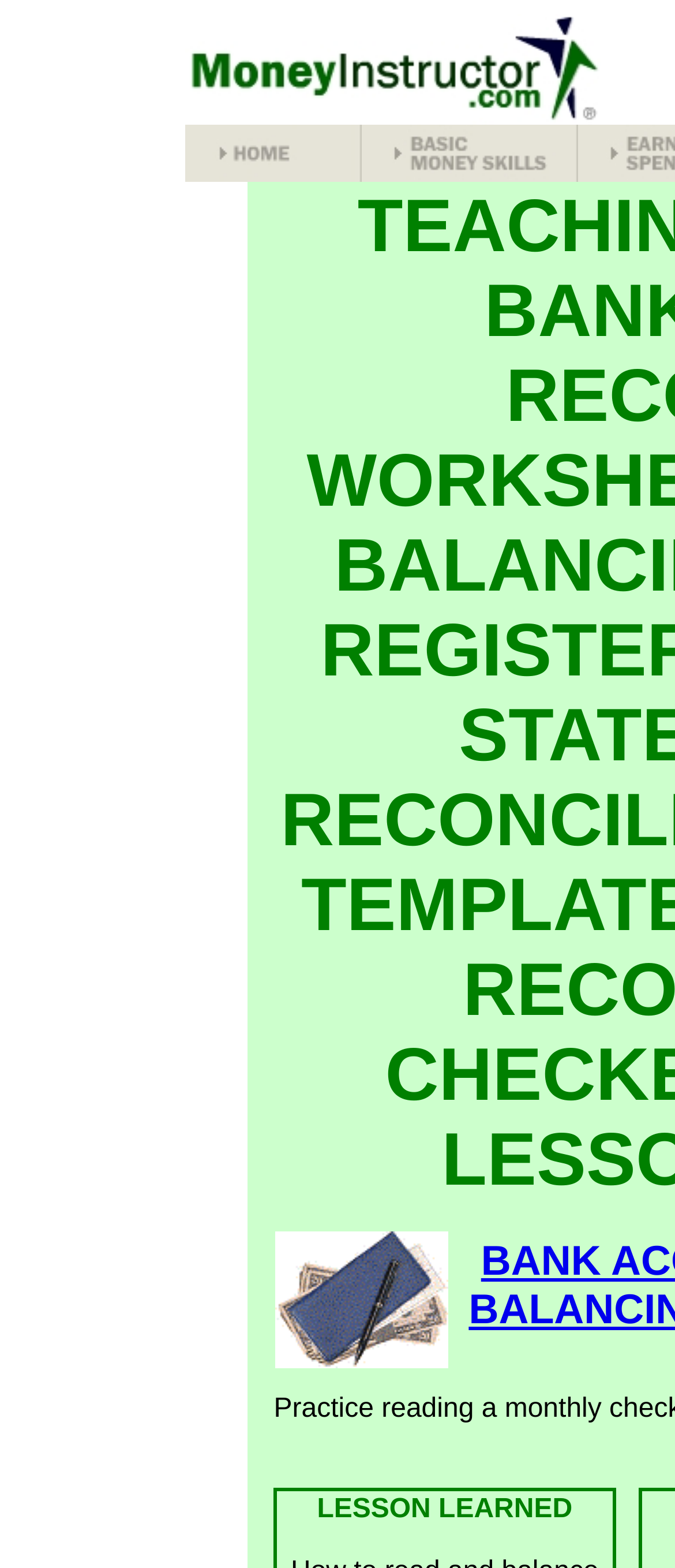Provide the bounding box coordinates for the UI element described in this sentence: "About". The coordinates should be four float values between 0 and 1, i.e., [left, top, right, bottom].

None